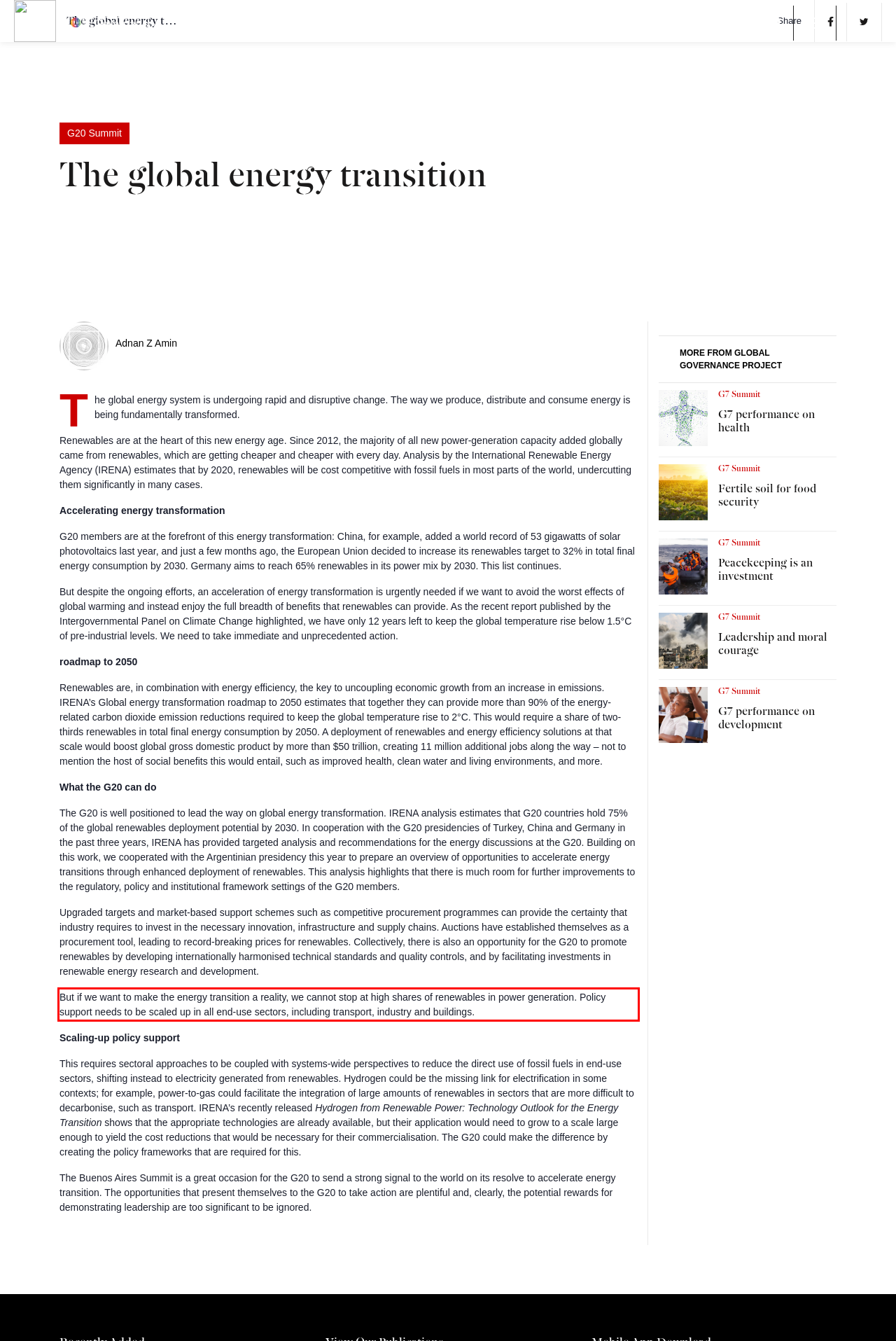Given a screenshot of a webpage containing a red rectangle bounding box, extract and provide the text content found within the red bounding box.

But if we want to make the energy transition a reality, we cannot stop at high shares of renewables in power generation. Policy support needs to be scaled up in all end-use sectors, including transport, industry and buildings.